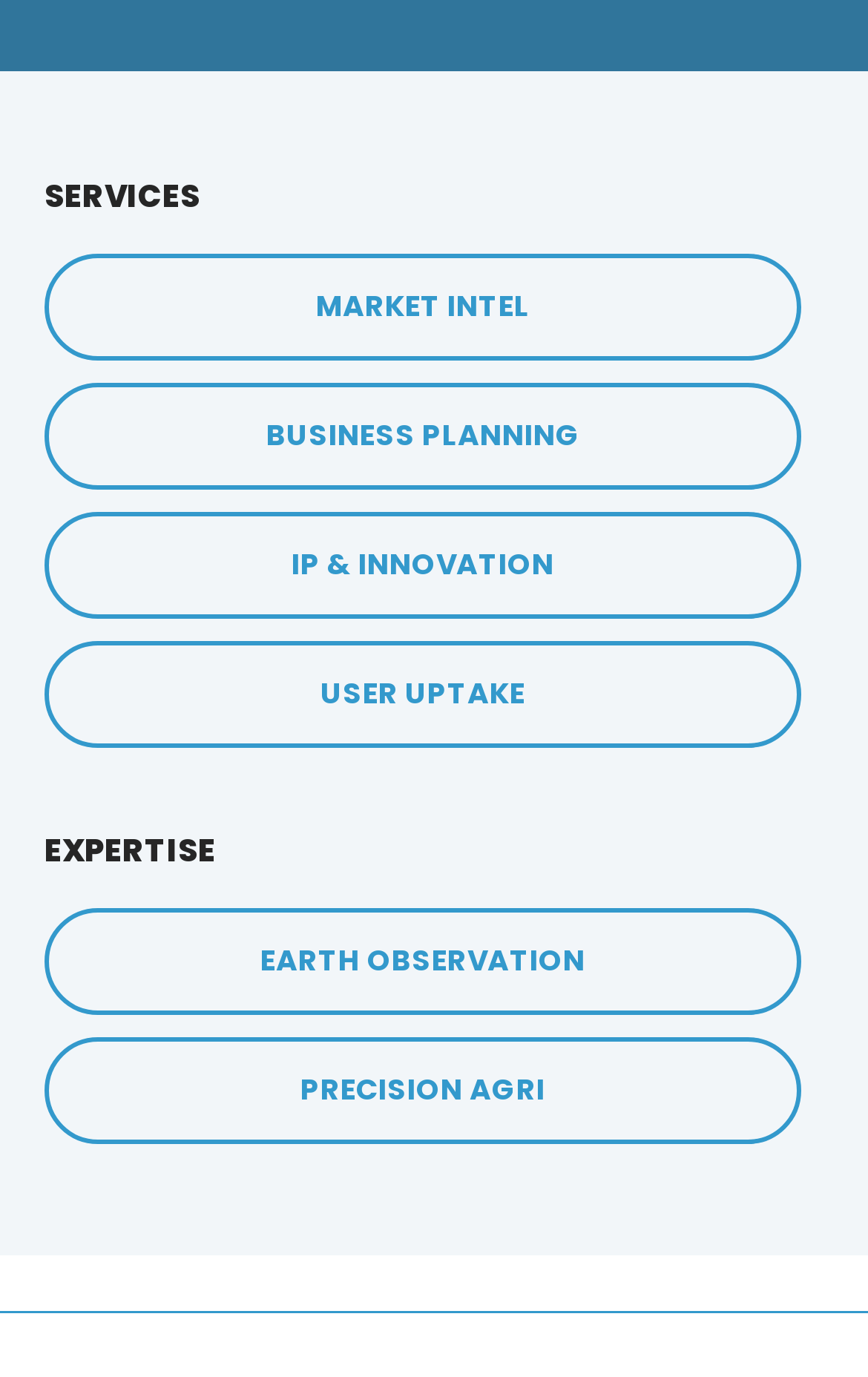Identify the bounding box coordinates for the UI element described as follows: IP & Innovation. Use the format (top-left x, top-left y, bottom-right x, bottom-right y) and ensure all values are floating point numbers between 0 and 1.

[0.051, 0.372, 0.923, 0.449]